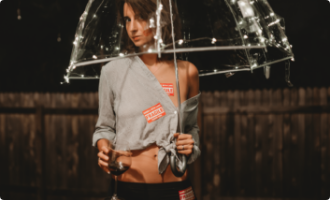Respond with a single word or phrase:
What color are the woman's pants?

Black